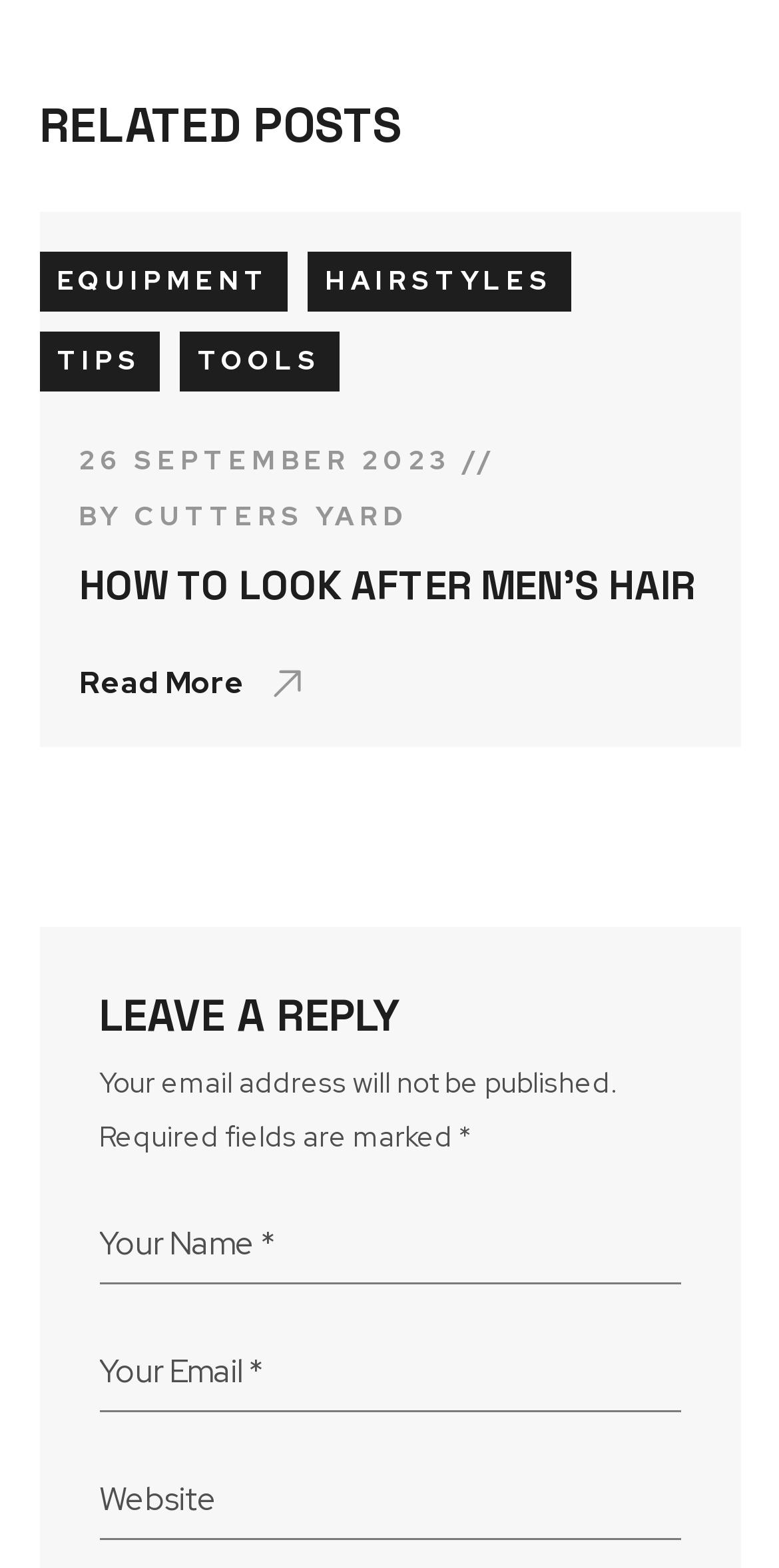Could you locate the bounding box coordinates for the section that should be clicked to accomplish this task: "Go to home page".

None